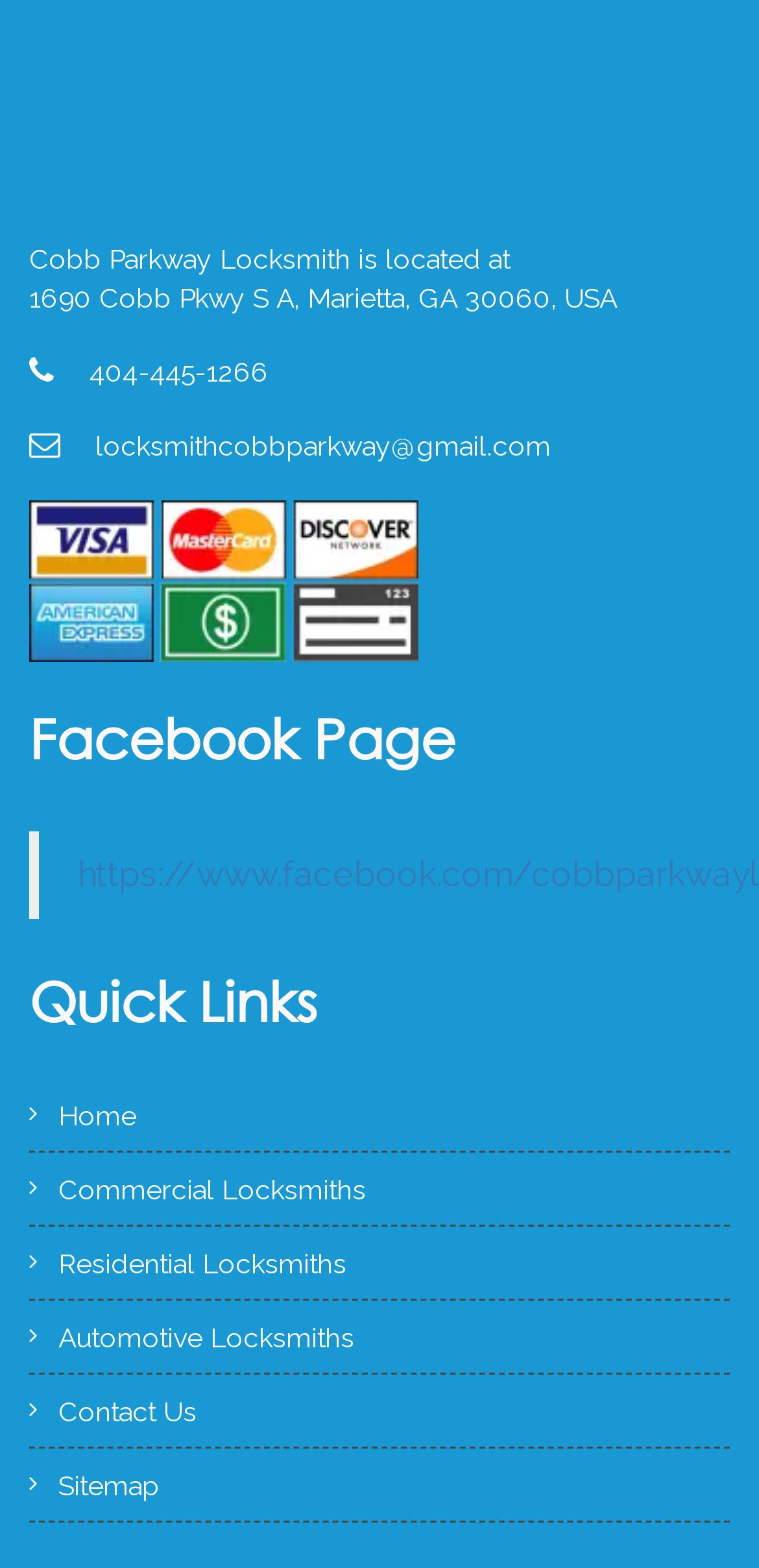Use the details in the image to answer the question thoroughly: 
What types of locksmith services are offered?

I found the types of locksmith services by looking at the link elements with the text ' Commercial Locksmiths', ' Residential Locksmiths', and ' Automotive Locksmiths' which are located in the middle of the webpage.